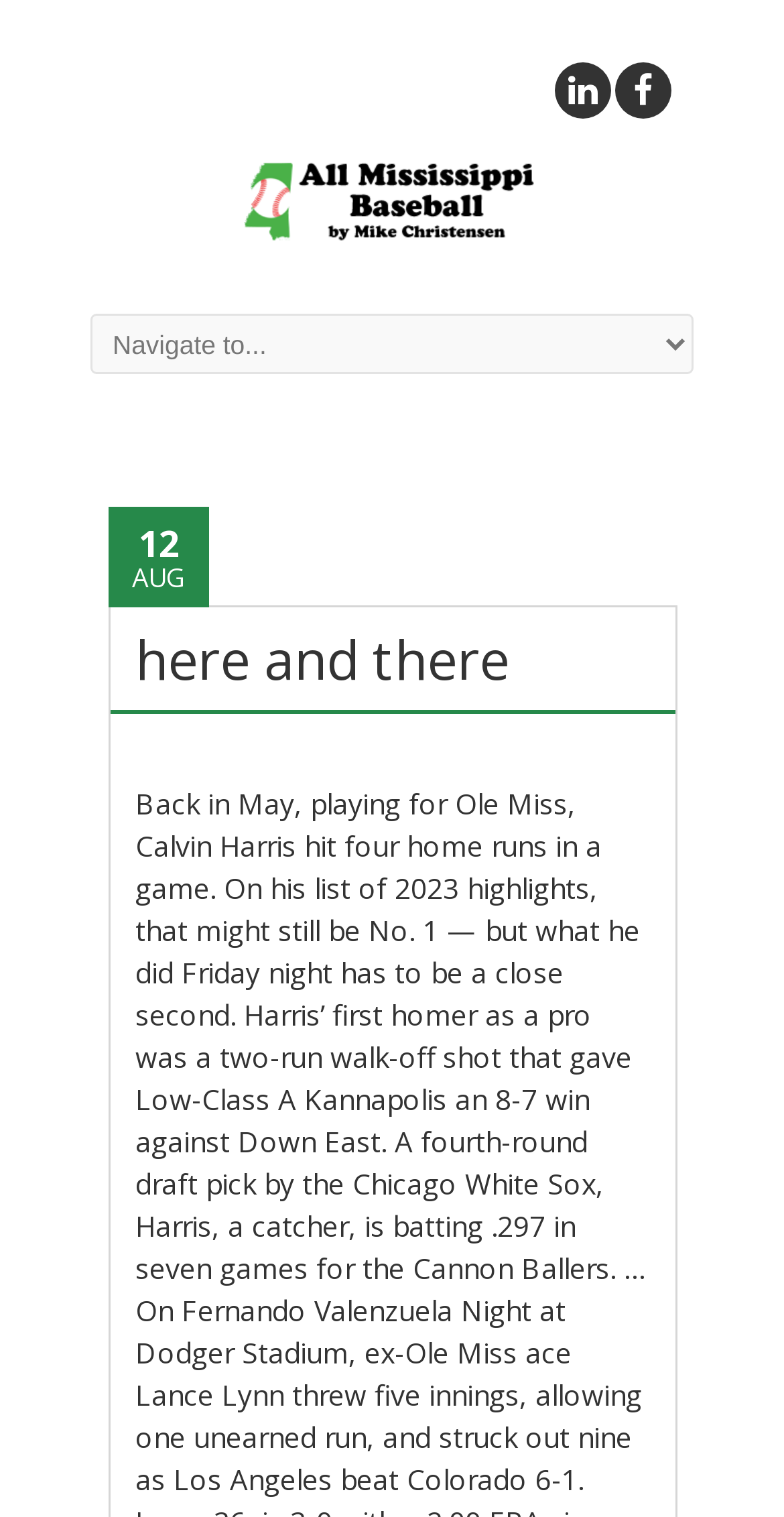Based on the visual content of the image, answer the question thoroughly: What is the author's name?

The author's name can be found by looking at the link element with the text 'by Mike Christensen' which is located below the top navigation links and above the combobox.